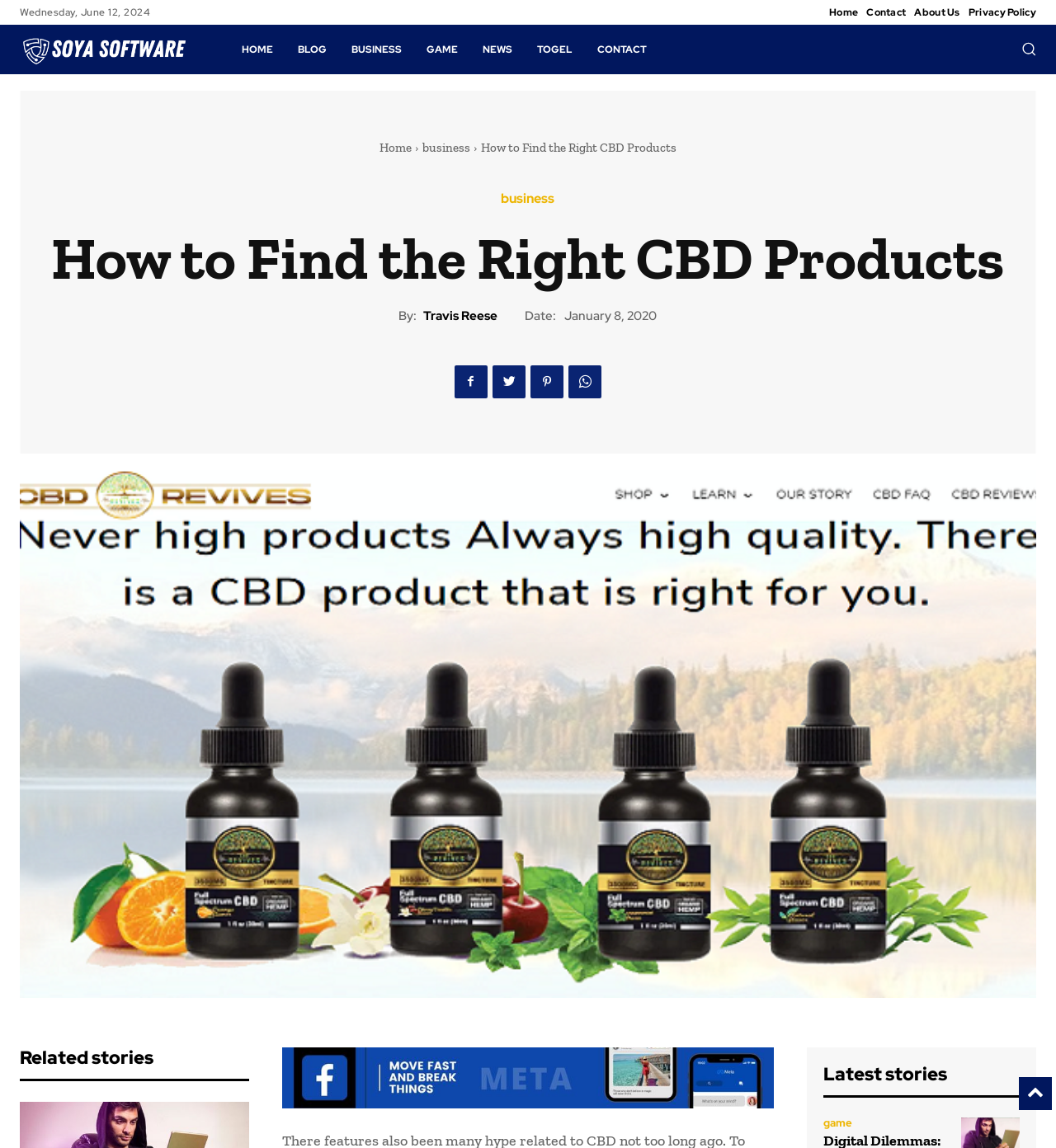From the webpage screenshot, predict the bounding box coordinates (top-left x, top-left y, bottom-right x, bottom-right y) for the UI element described here: About Us

[0.866, 0.0, 0.909, 0.022]